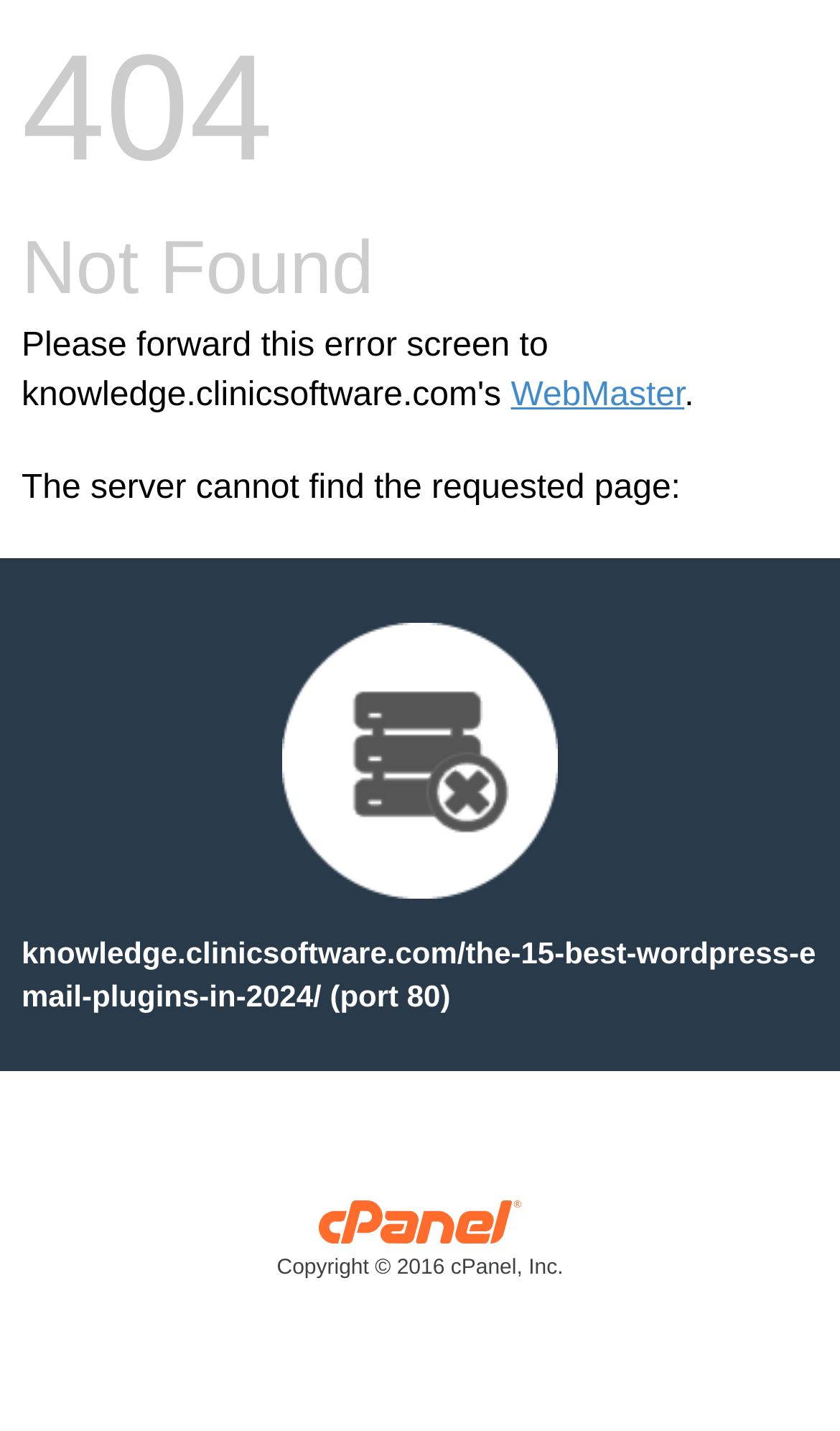Please analyze the image and give a detailed answer to the question:
What is the purpose of the link 'WebMaster'?

The link 'WebMaster' is bounded by the coordinates [0.608, 0.263, 0.815, 0.289], but its purpose is not explicitly stated on the page. It may be related to the website's maintenance or administration.